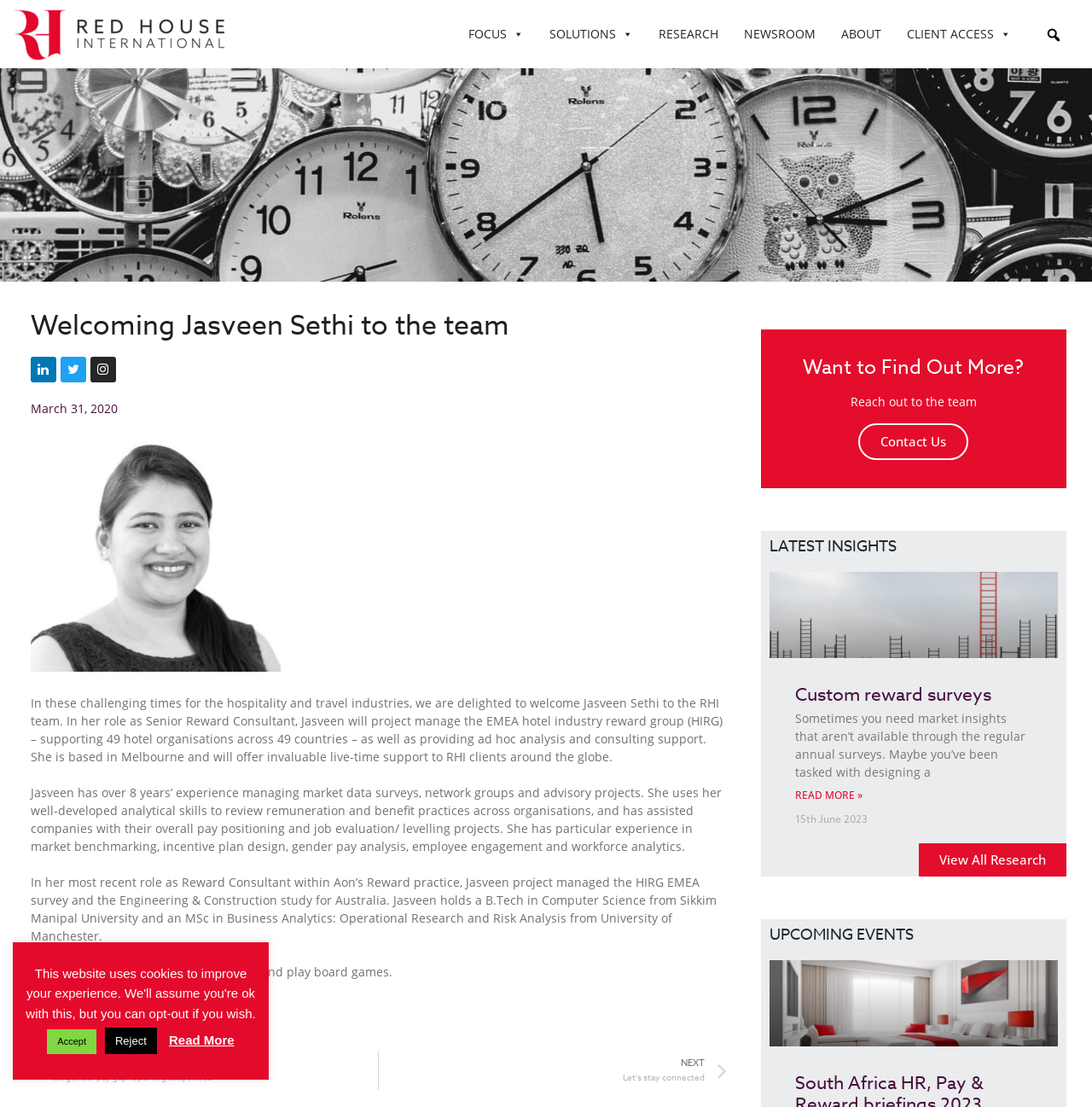Determine the bounding box coordinates for the area that needs to be clicked to fulfill this task: "Click on the 'Contact Us' link". The coordinates must be given as four float numbers between 0 and 1, i.e., [left, top, right, bottom].

None